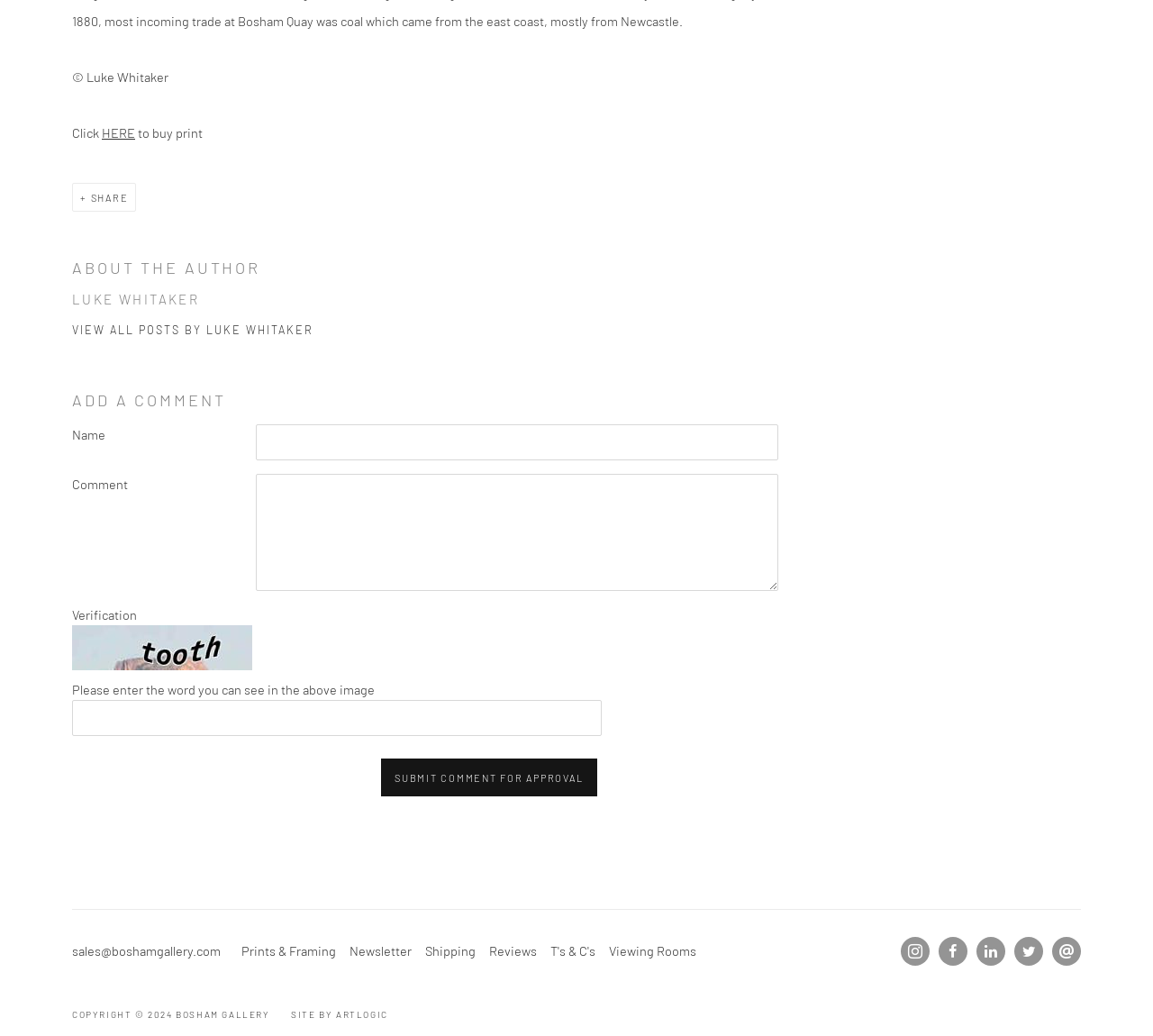Indicate the bounding box coordinates of the element that must be clicked to execute the instruction: "Click the '+ SHARE' button". The coordinates should be given as four float numbers between 0 and 1, i.e., [left, top, right, bottom].

[0.063, 0.179, 0.117, 0.204]